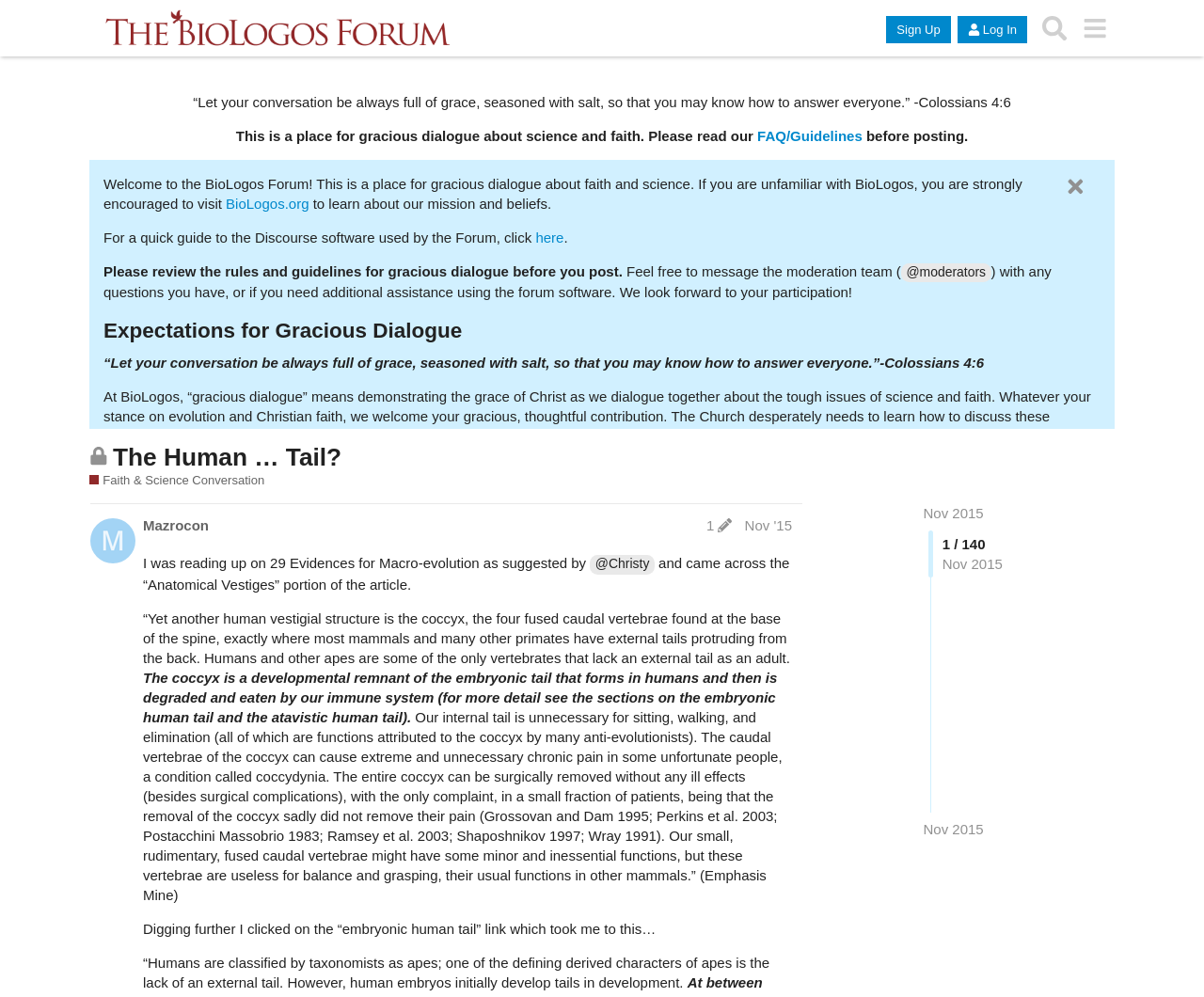Specify the bounding box coordinates of the region I need to click to perform the following instruction: "Read the 'Expectations for Gracious Dialogue'". The coordinates must be four float numbers in the range of 0 to 1, i.e., [left, top, right, bottom].

[0.086, 0.317, 0.914, 0.347]